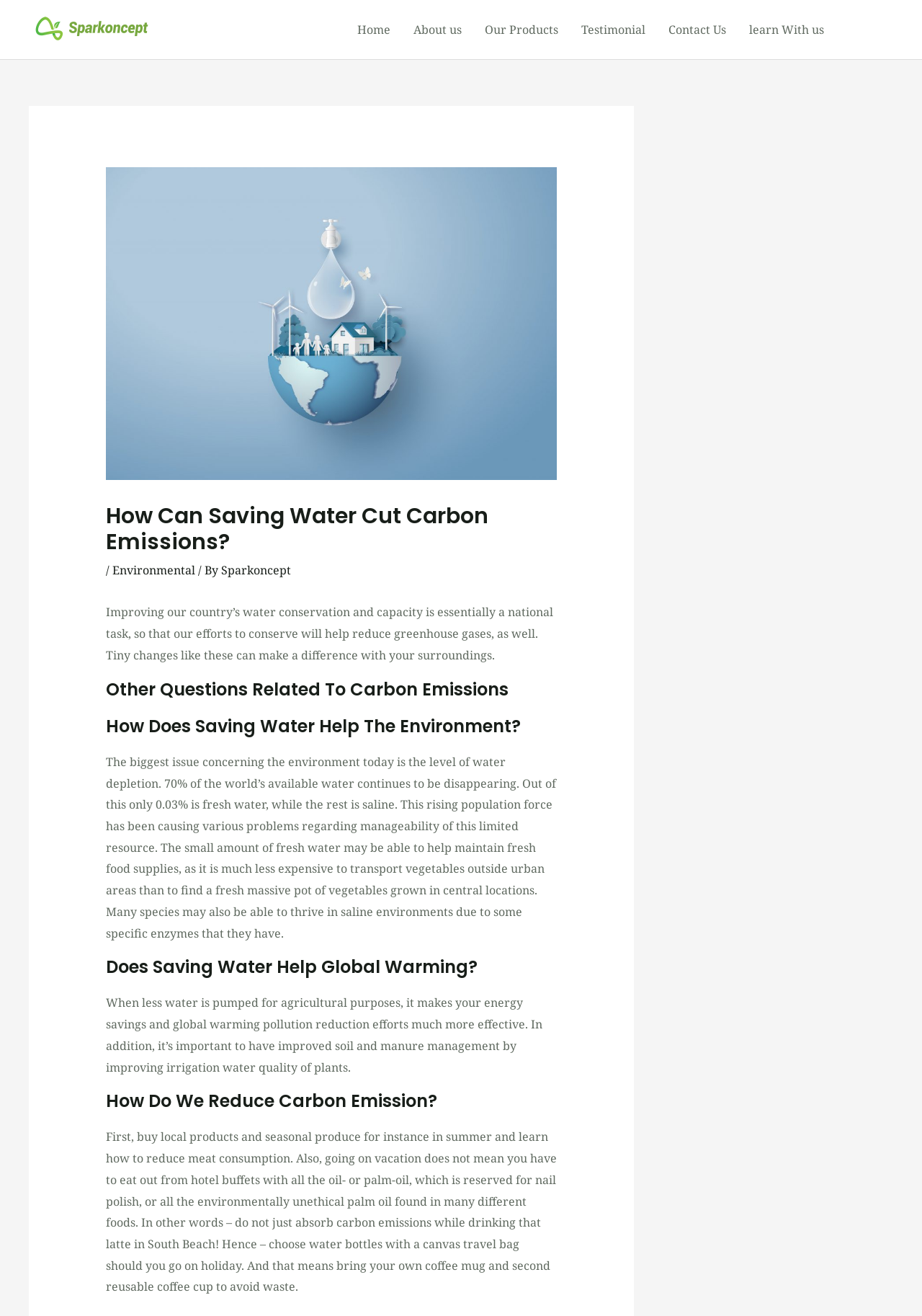Based on the image, provide a detailed and complete answer to the question: 
What percentage of the world's available water is fresh?

This information can be found in the paragraph that starts with 'The biggest issue concerning the environment today is the level of water depletion.' It states that 'Out of this only 0.03% is fresh water, while the rest is saline'.